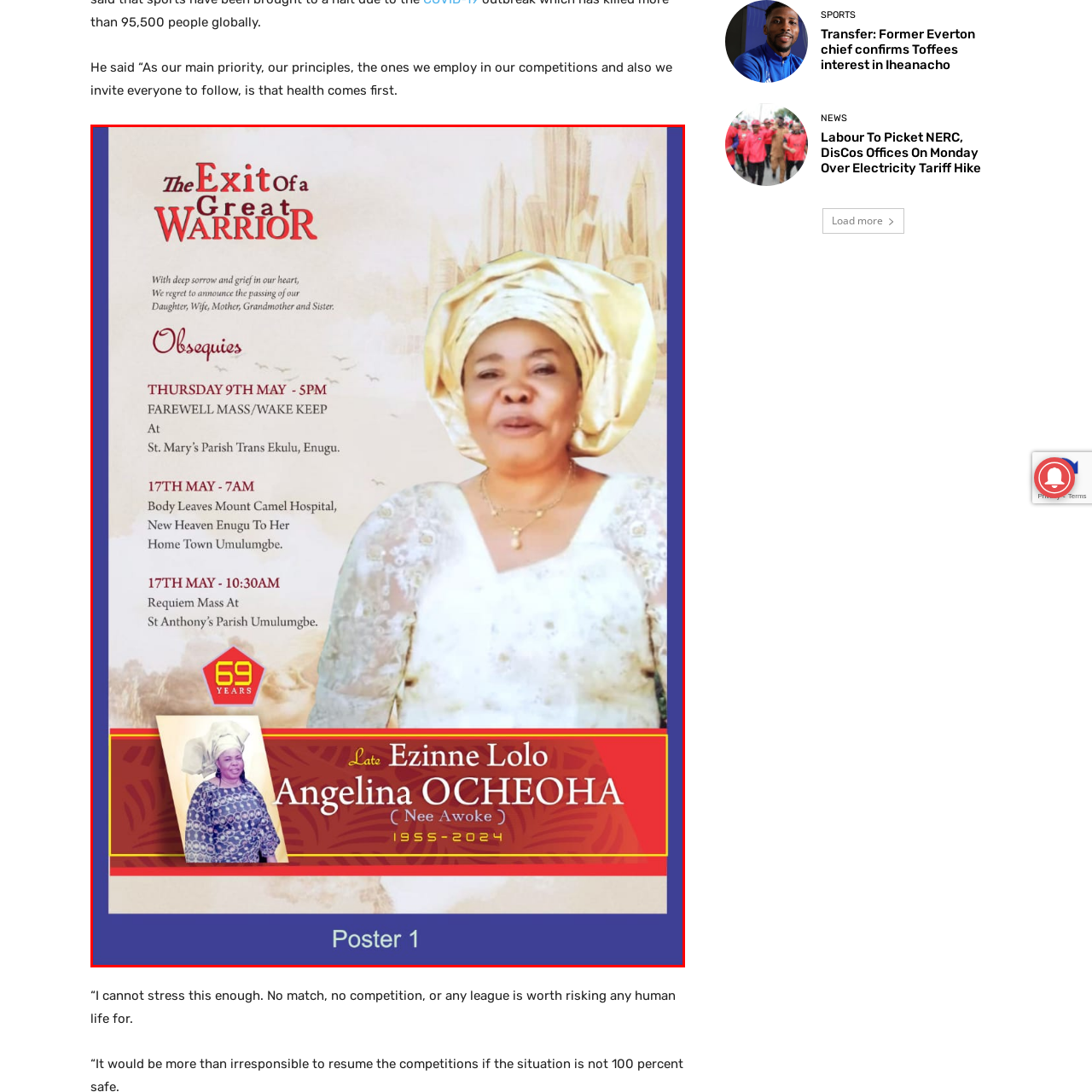Carefully analyze the image within the red boundary and describe it extensively.

This image serves as a memorial poster honoring the late Angelina Ocheoha, affectionately known as Ezinne Lolo. It reflects deep sorrow and grief, announcing her passing and celebrating her life as a daughter, wife, mother, grandmother, and sister. 

The poster outlines the schedule for her farewell ceremonies, including a Farewell Mass/Wake Keep on May 9th at St. Mary's Parish Trans Ekulu in Enugu, and a Requiem Mass on May 17th at St. Anthony's Parish in Umulumgbe. The design features her portrait, framed with rich colors and ornate accents, emphasizing her legacy and the profound impact she had on her family and community. The tribute captures a heartfelt farewell, with the prominent note of her 69 years of life, marking an important milestone in her journey.